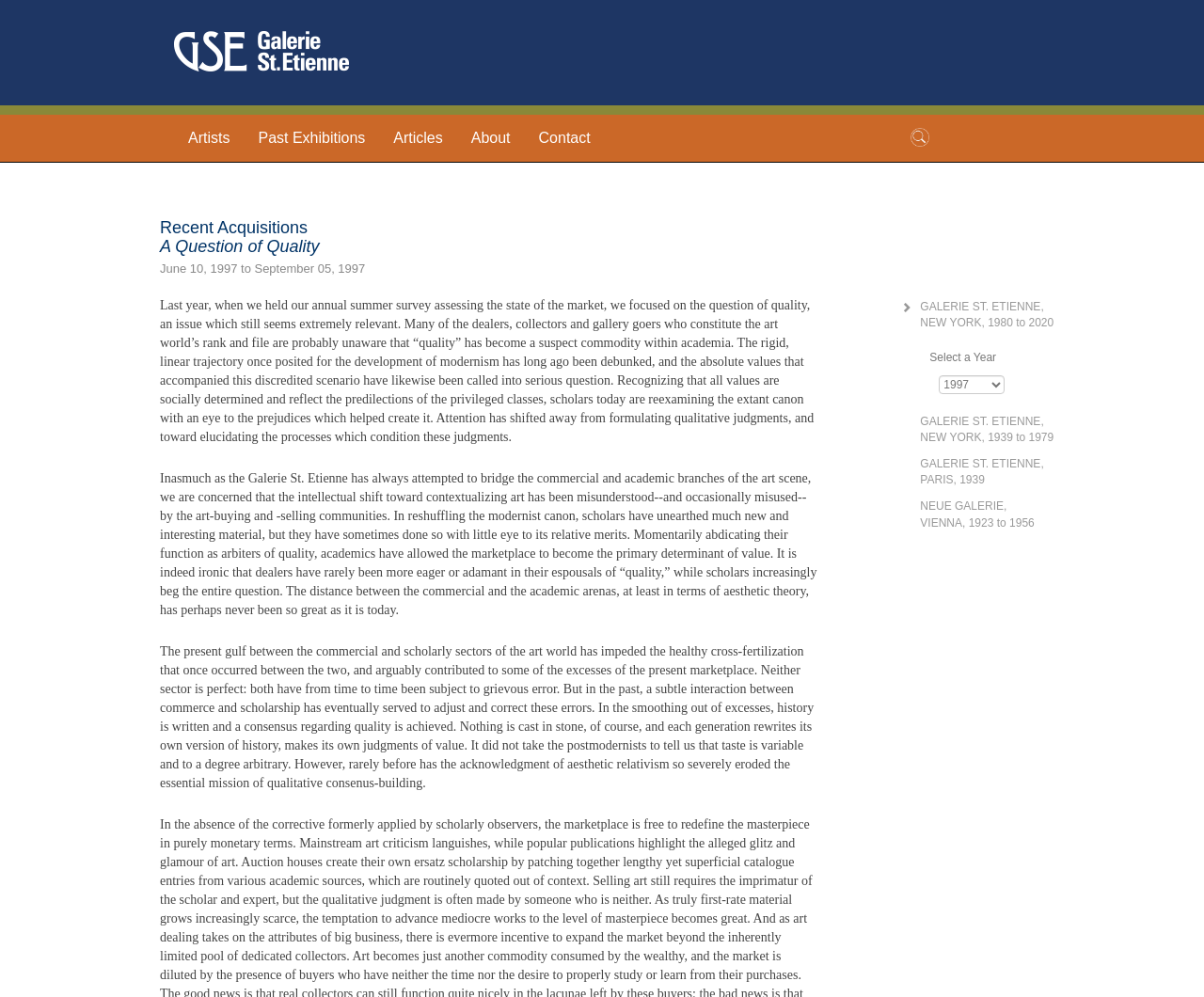Please determine the bounding box coordinates of the area that needs to be clicked to complete this task: 'Click the GSE logo'. The coordinates must be four float numbers between 0 and 1, formatted as [left, top, right, bottom].

[0.133, 0.015, 0.302, 0.089]